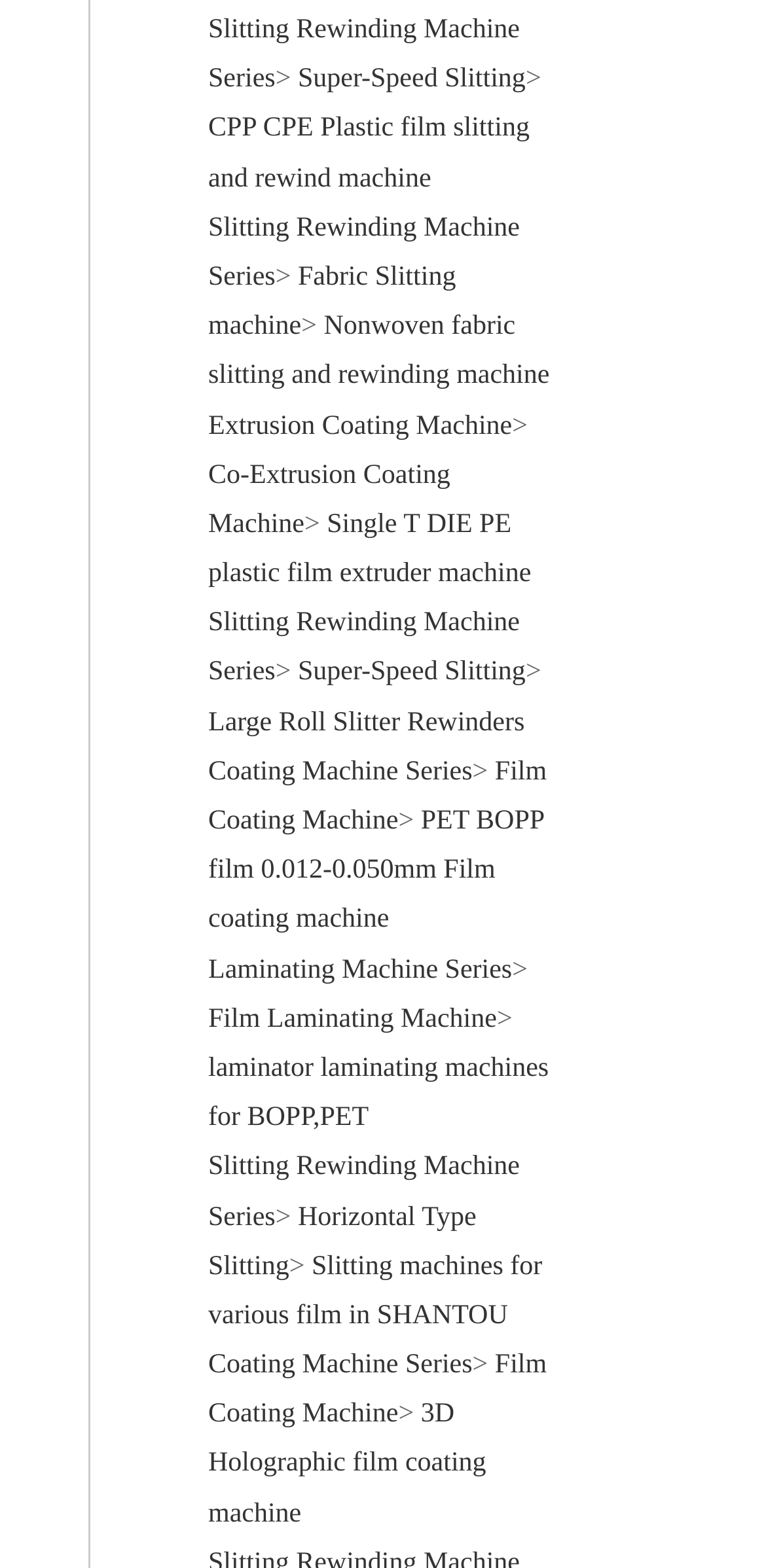What is the last laminating machine series?
Provide a thorough and detailed answer to the question.

The last laminating machine series mentioned on the webpage is 'laminator laminating machines for BOPP,PET', which is a type of film laminating machine.